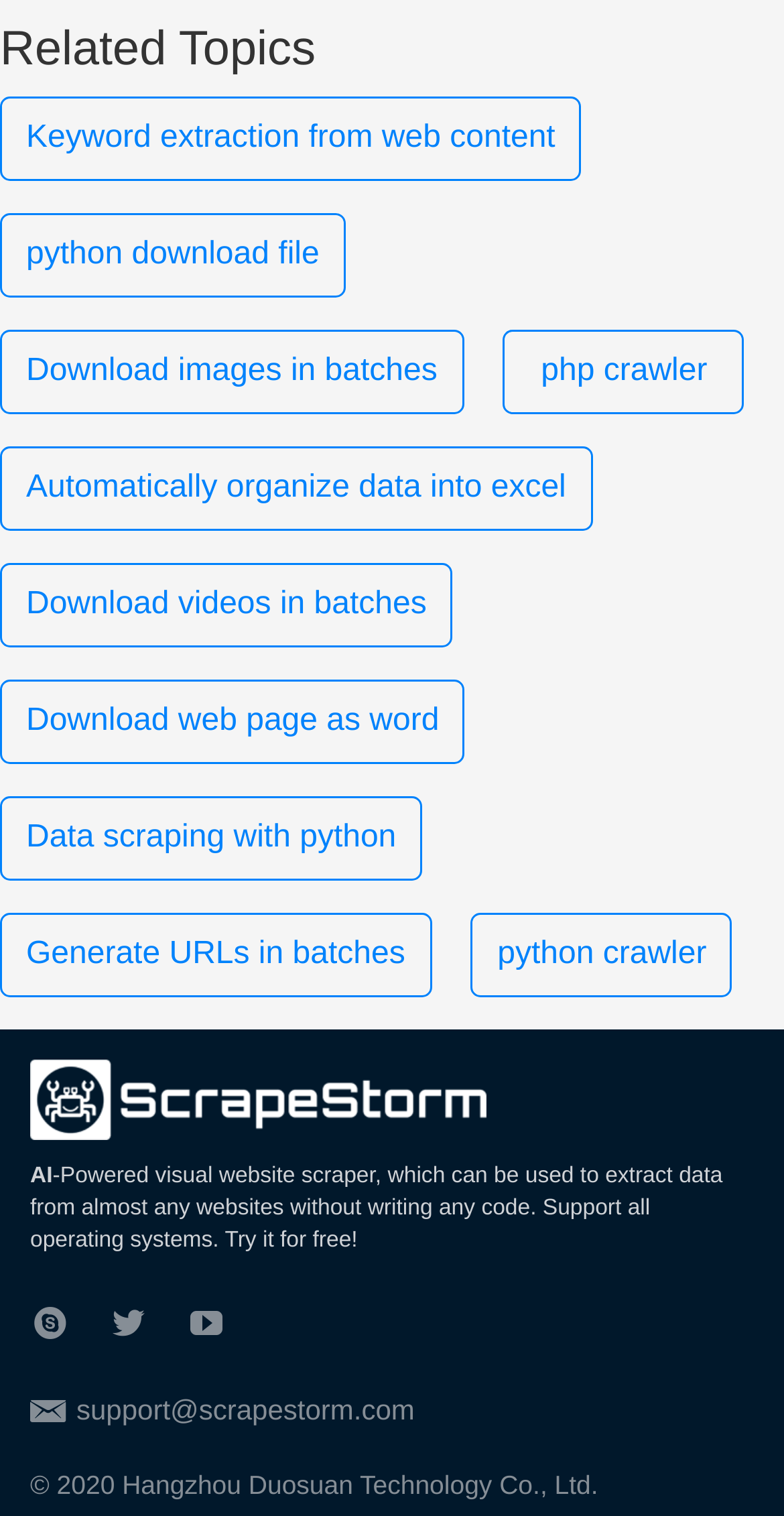Look at the image and answer the question in detail:
What is the company name mentioned at the bottom of the webpage?

At the bottom of the webpage, there is a static text '© 2020 Hangzhou Duosuan Technology Co., Ltd.', which indicates the company name.